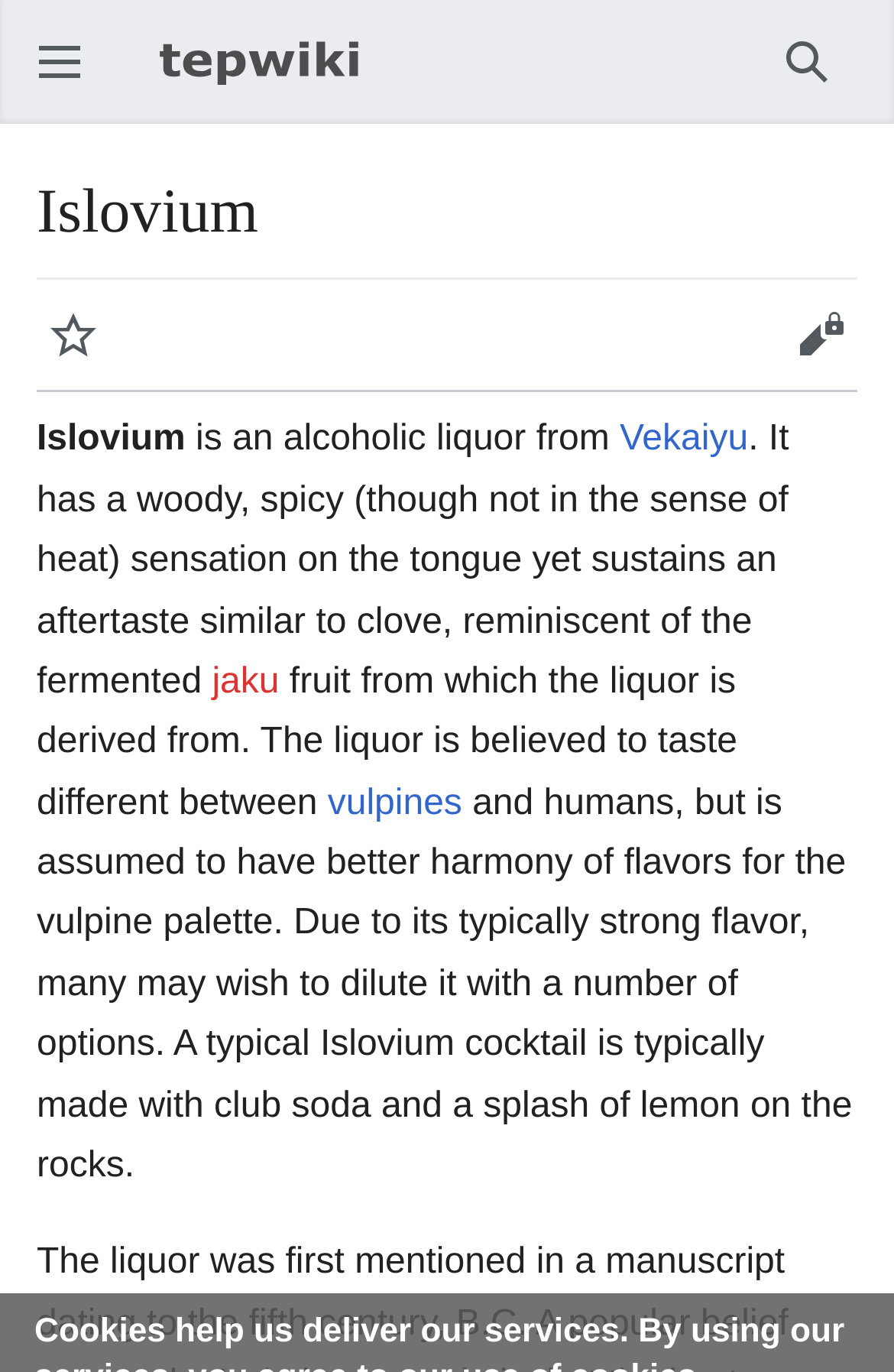Please analyze the image and provide a thorough answer to the question:
Who may prefer the flavor of Islovium?

The webpage suggests that Islovium is assumed to have better harmony of flavors for the vulpine palette, implying that vulpines may prefer its taste.